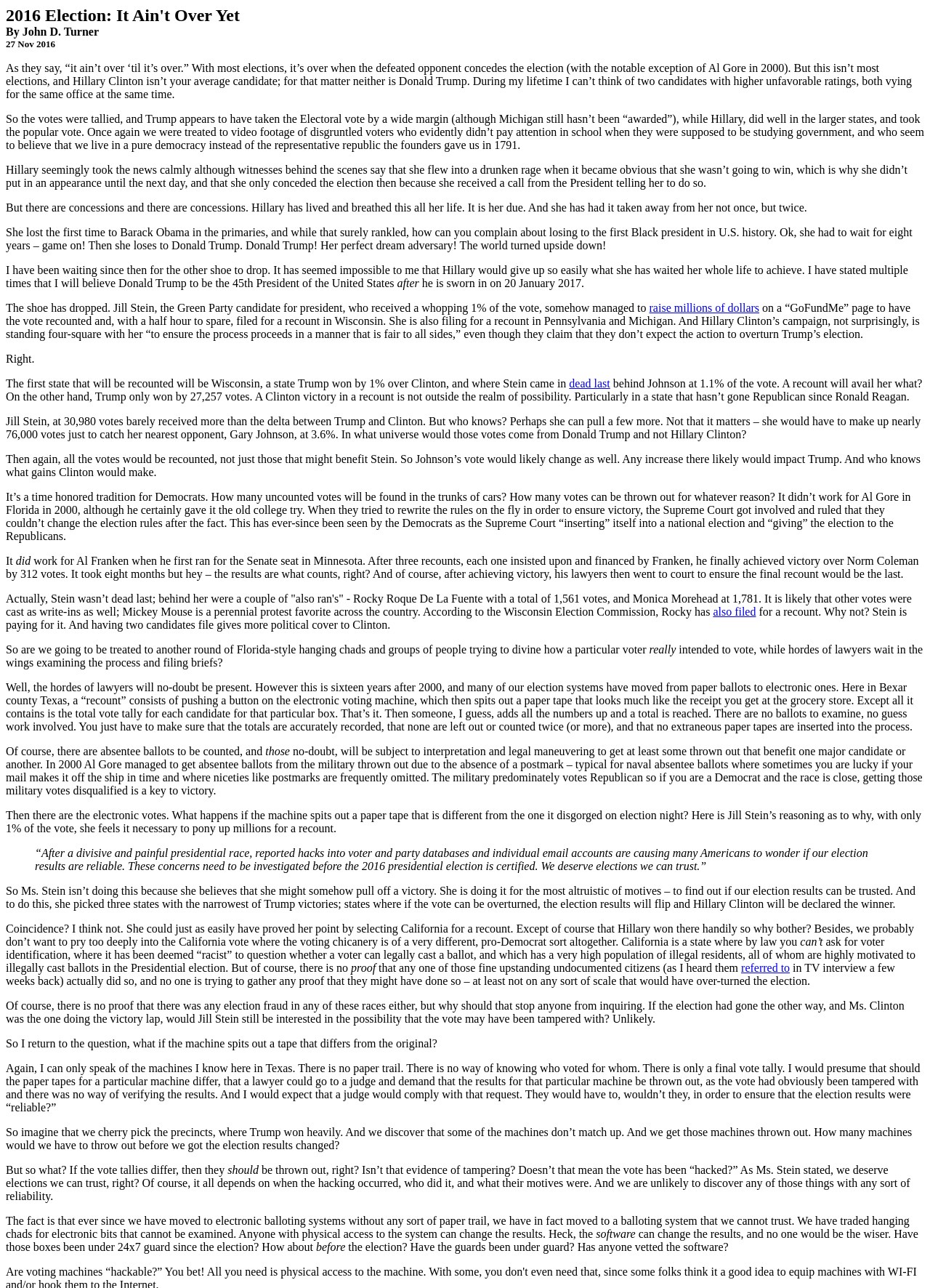Give a full account of the webpage's elements and their arrangement.

This webpage is an article titled "Further Light and Knowledge - Article 313, 27 Nov 2016" written by John D. Turner. The article discusses the 2016 US presidential election, specifically the aftermath of Donald Trump's victory over Hillary Clinton. 

At the top of the page, the author's name and the date of the article are displayed. Below this, the article begins by discussing how Trump's victory was unexpected and how Clinton's loss was a significant blow to her. The author notes that Clinton had been preparing for this moment her whole life and that her loss was a shock to many.

The article then shifts its focus to Jill Stein, the Green Party candidate, who has initiated a recount of votes in several states, including Wisconsin, Pennsylvania, and Michigan. The author suggests that Stein's efforts are not about winning the election but rather about undermining the legitimacy of Trump's victory. 

Throughout the article, the author provides commentary on the electoral process, noting that the use of electronic voting machines without a paper trail makes it difficult to verify the results. The author argues that this lack of transparency creates an environment where election tampering can occur without detection.

The article also touches on the topic of voter fraud, specifically in California, where the author suggests that illegal residents may have voted illegally. However, the author notes that there is no proof of widespread fraud.

The article concludes by questioning the reliability of electronic voting systems and the potential for tampering. The author suggests that the lack of a paper trail makes it impossible to verify the results, creating an environment of distrust.